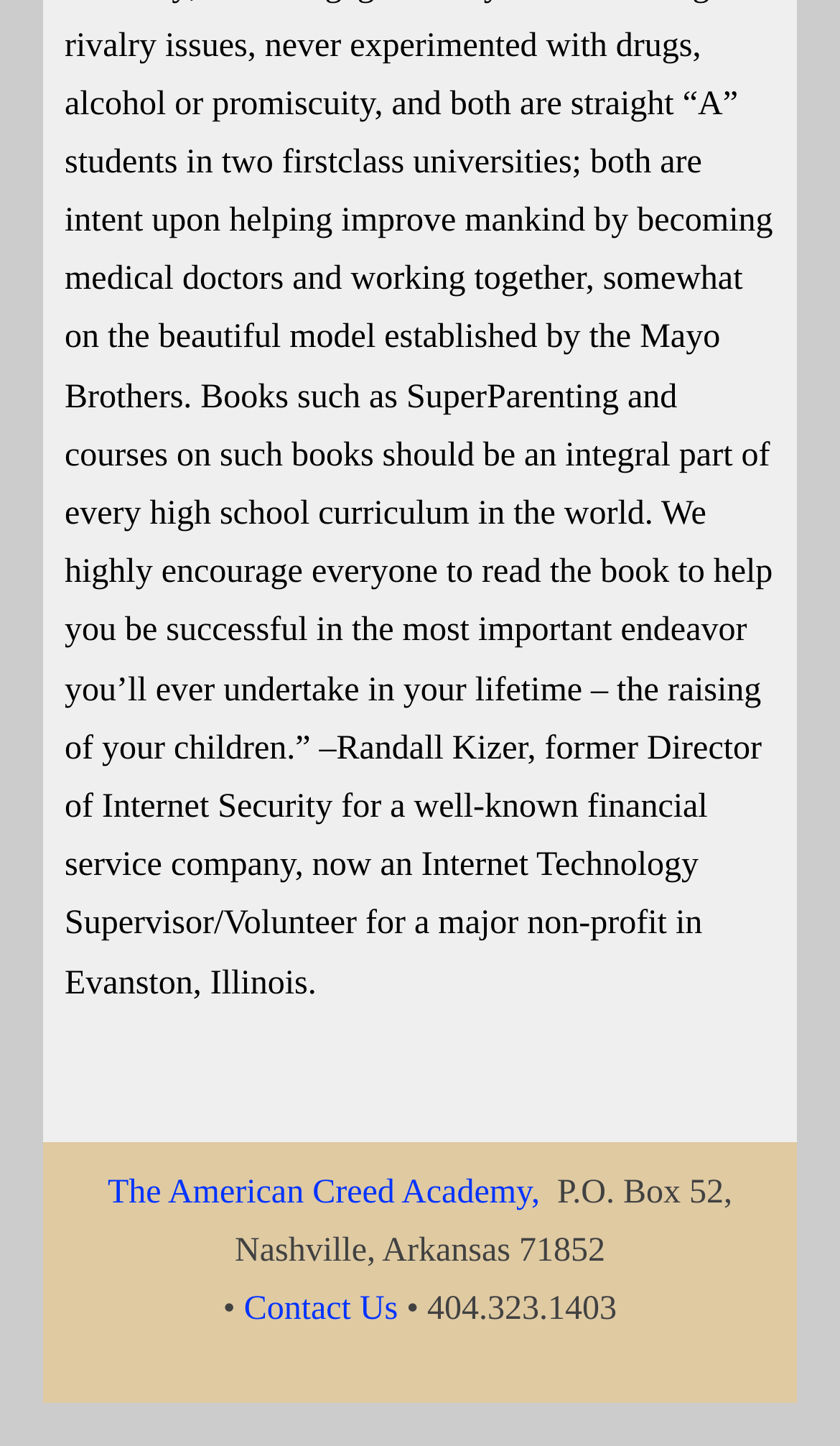Determine the bounding box coordinates for the UI element matching this description: "Contact Us".

[0.29, 0.893, 0.474, 0.918]